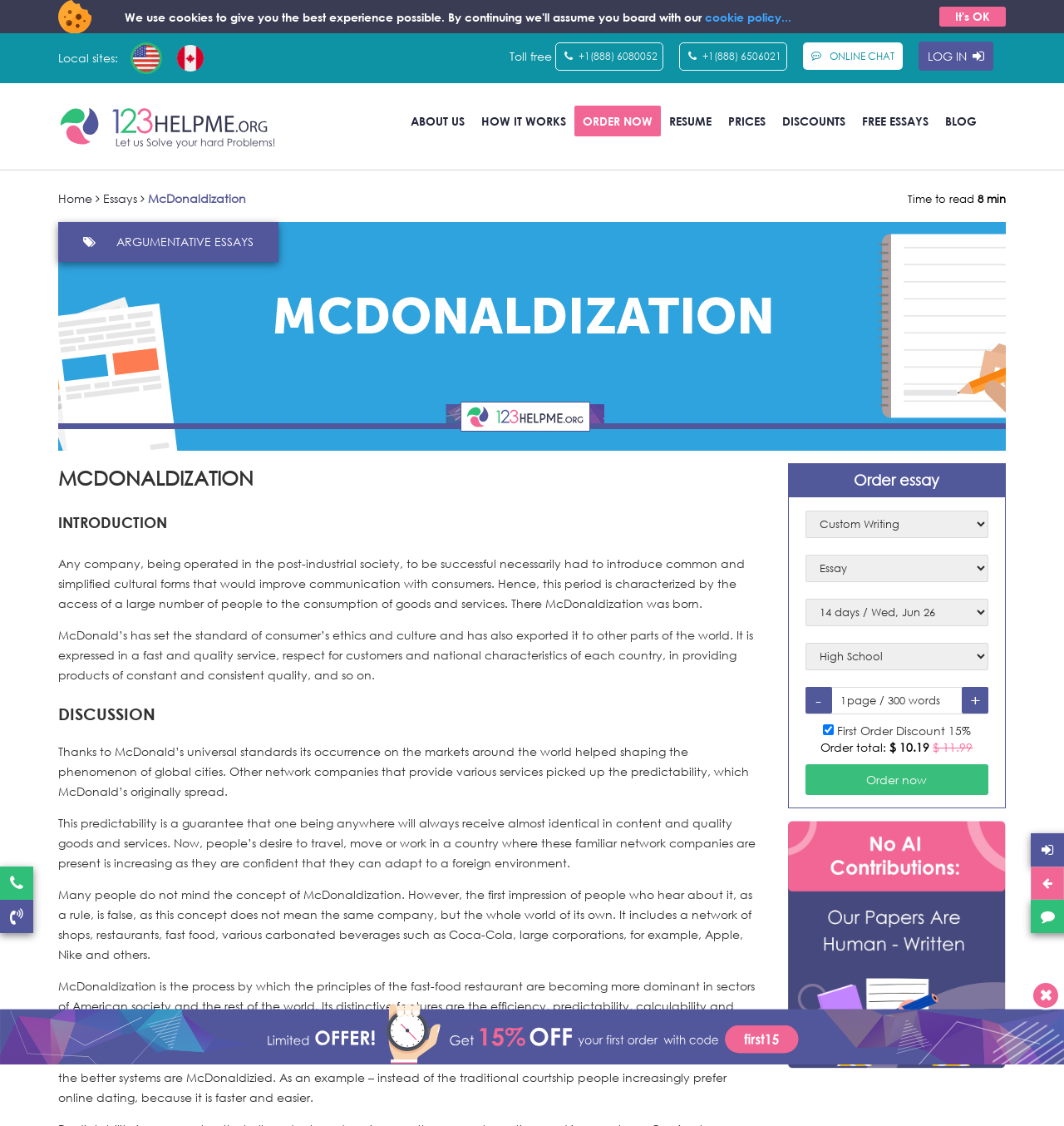Please find the bounding box coordinates of the element that must be clicked to perform the given instruction: "Click the FREE ESSAYS link". The coordinates should be four float numbers from 0 to 1, i.e., [left, top, right, bottom].

[0.802, 0.094, 0.88, 0.121]